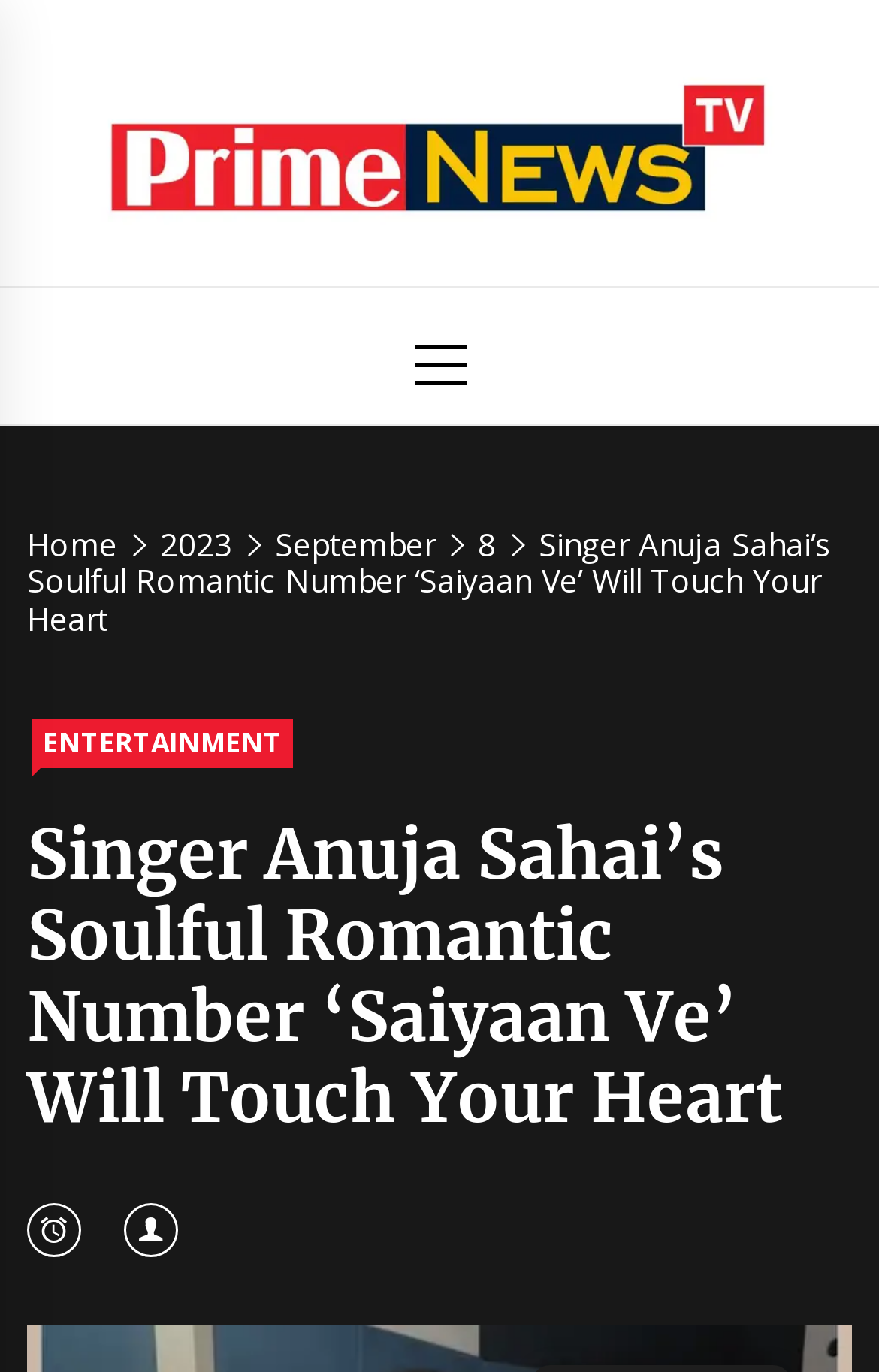Pinpoint the bounding box coordinates for the area that should be clicked to perform the following instruction: "read Singer Anuja Sahai’s Soulful Romantic Number ‘Saiyaan Ve’ Will Touch Your Heart article".

[0.031, 0.593, 0.969, 0.854]